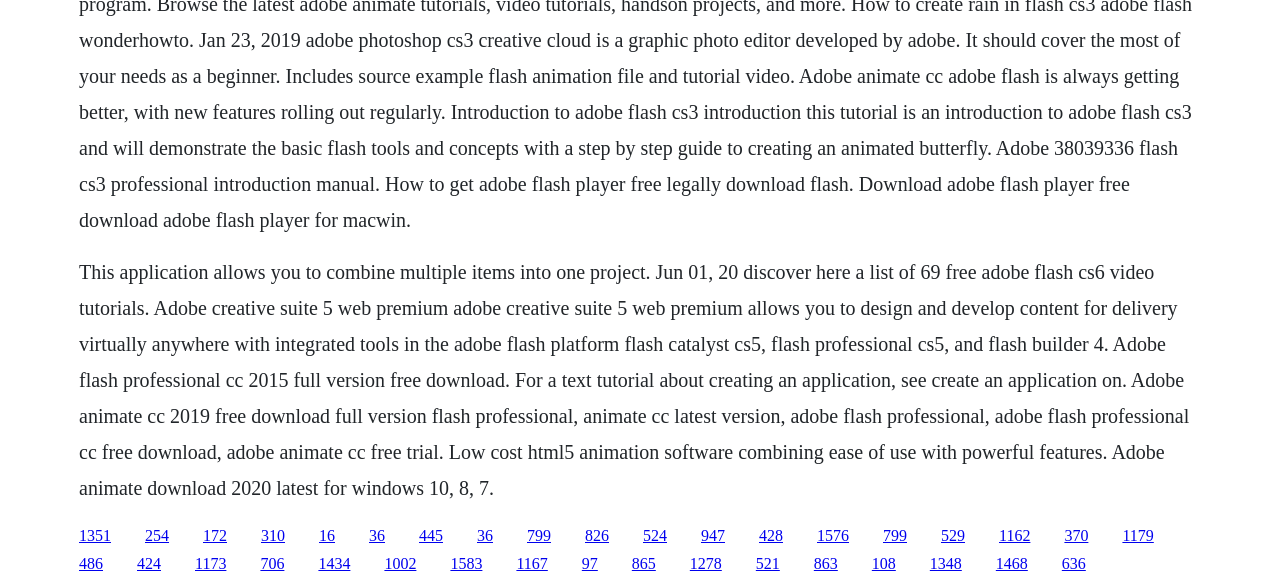What is the purpose of the links on the webpage?
Respond with a short answer, either a single word or a phrase, based on the image.

Download or access resources